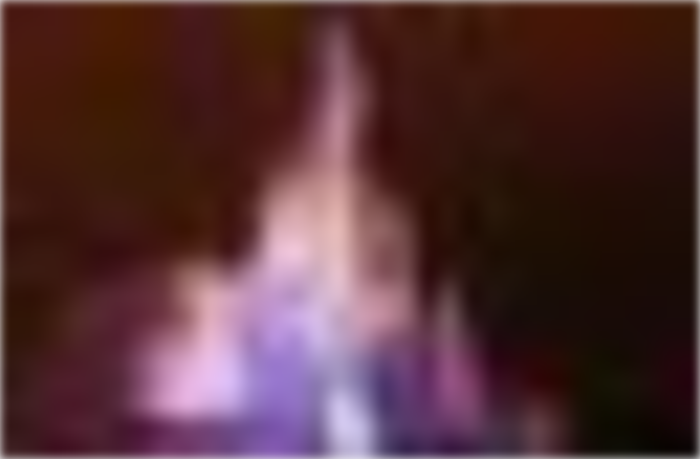Please answer the following question using a single word or phrase: 
What is the atmosphere of the castle?

Magical and enchanting